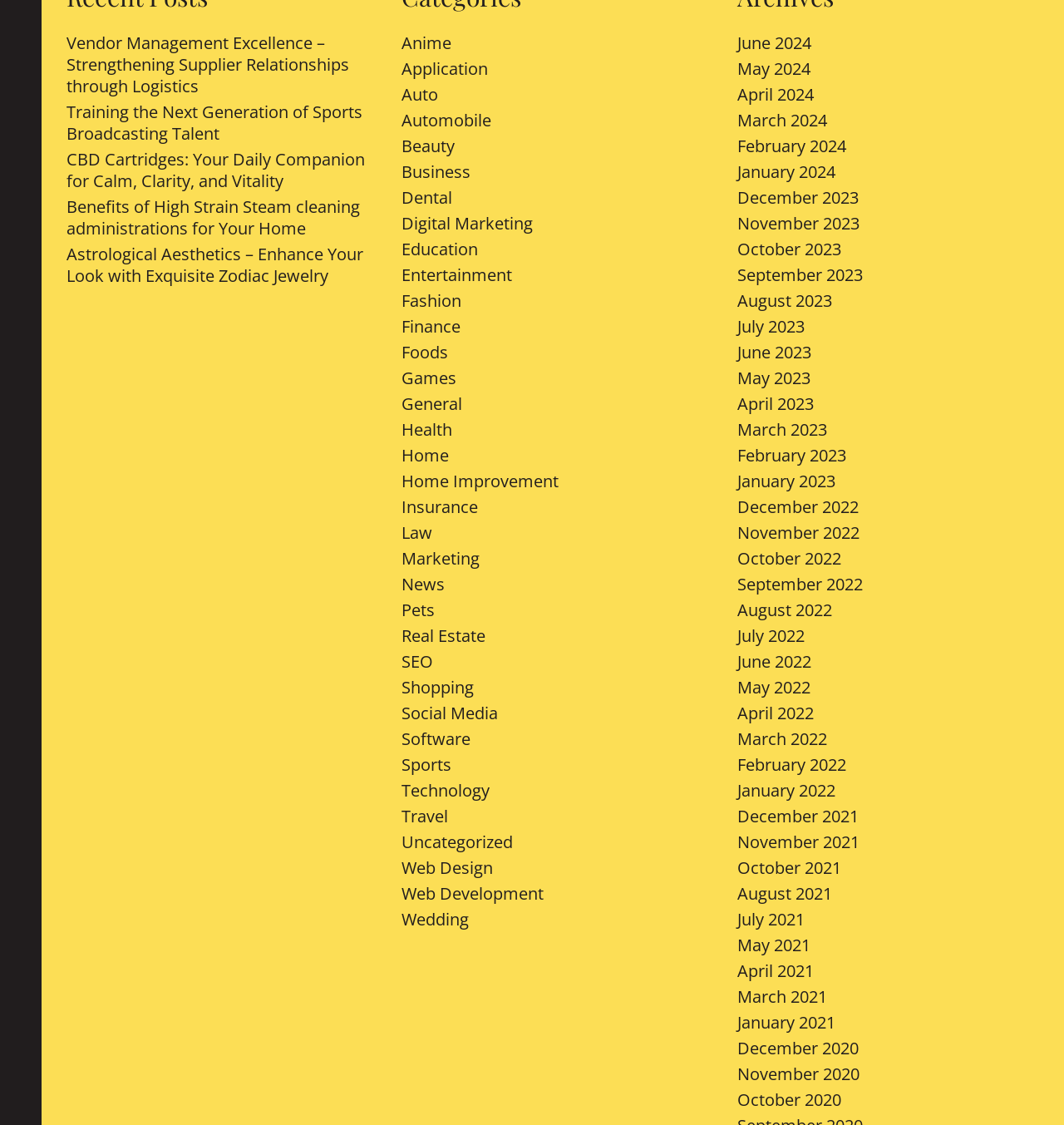Using the description "Sports", predict the bounding box of the relevant HTML element.

[0.378, 0.669, 0.424, 0.689]